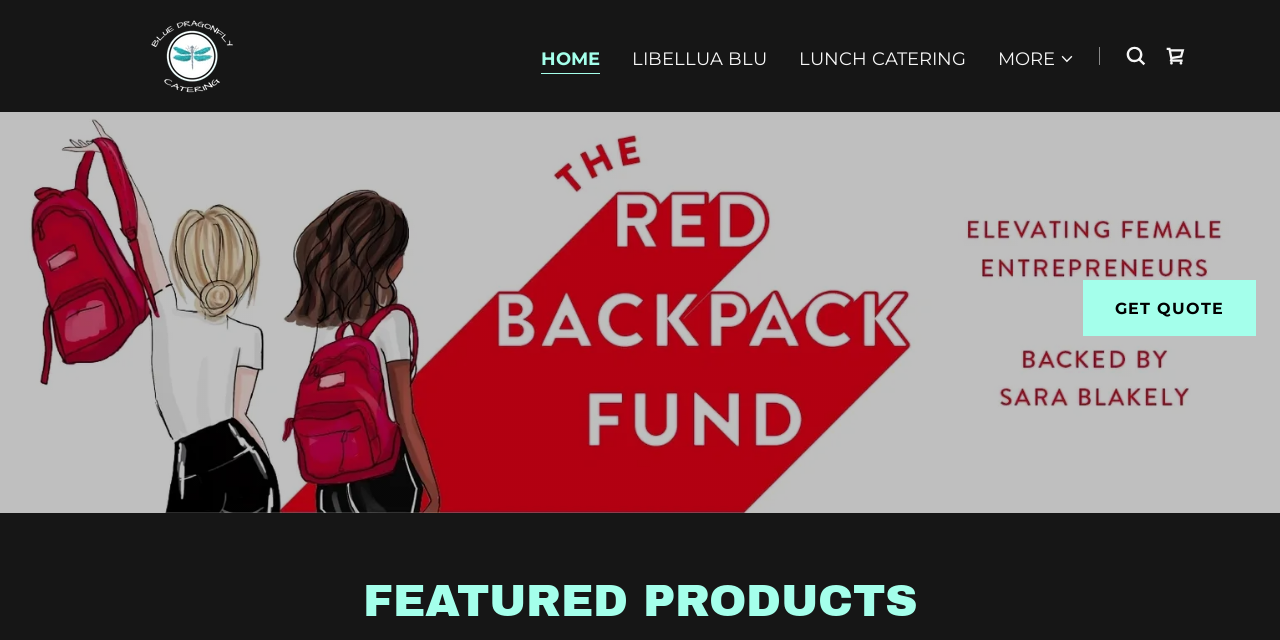Respond with a single word or phrase to the following question: What is the name of the catering company?

Blue Dragonfly Catering